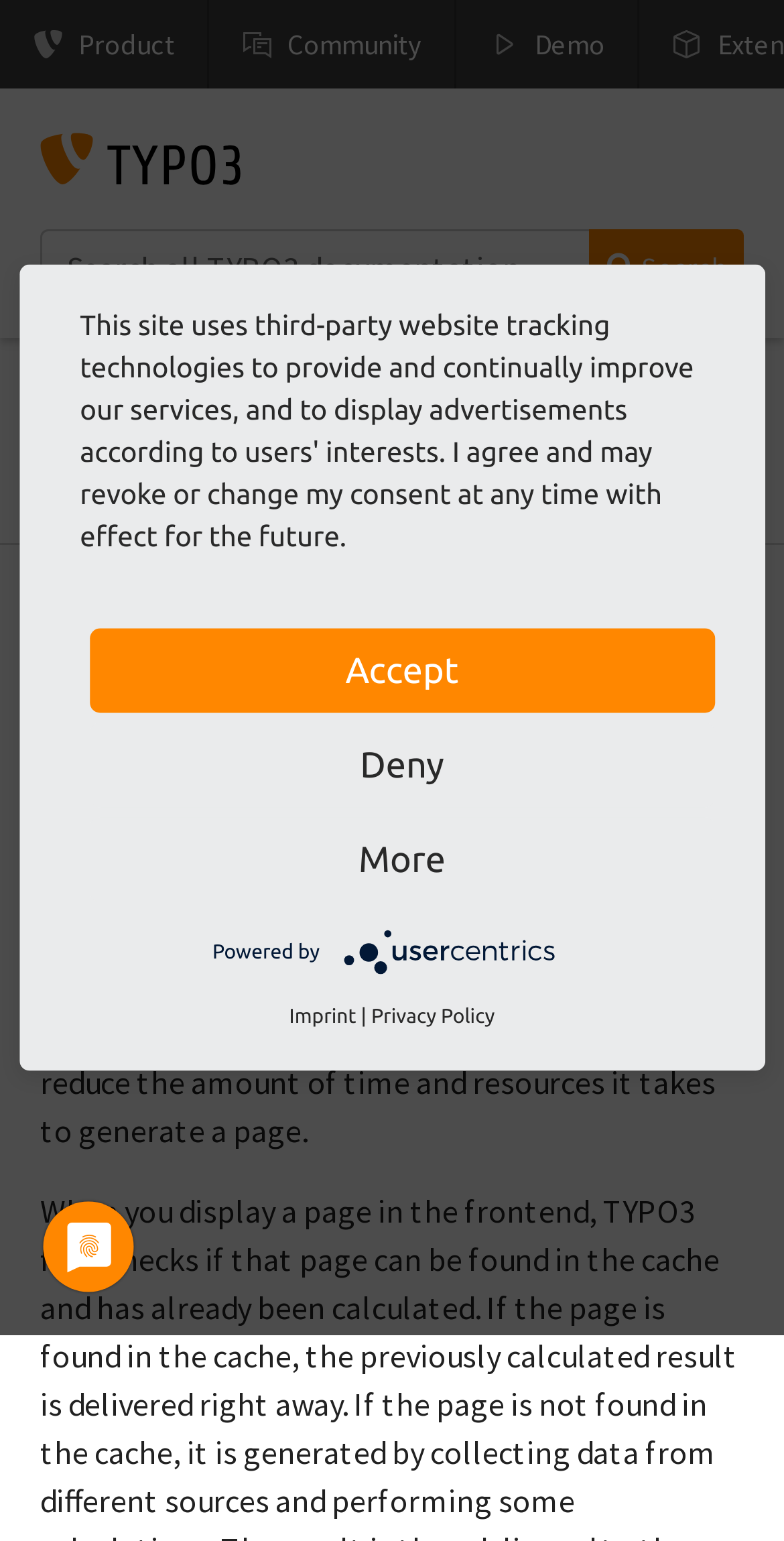Locate the bounding box of the user interface element based on this description: "Product".

[0.0, 0.0, 0.264, 0.057]